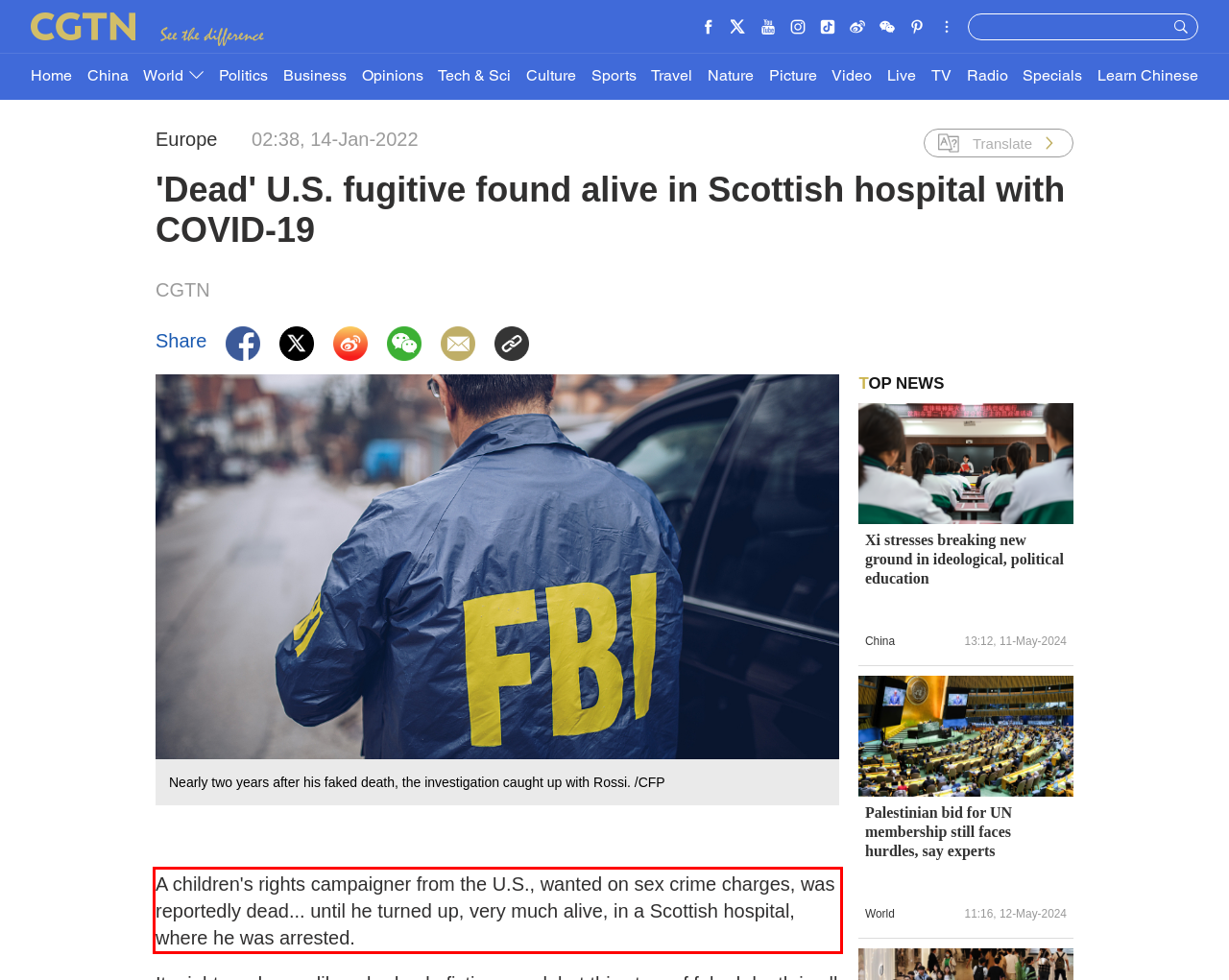Please perform OCR on the text within the red rectangle in the webpage screenshot and return the text content.

A children's rights campaigner from the U.S., wanted on sex crime charges, was reportedly dead... until he turned up, very much alive, in a Scottish hospital, where he was arrested.